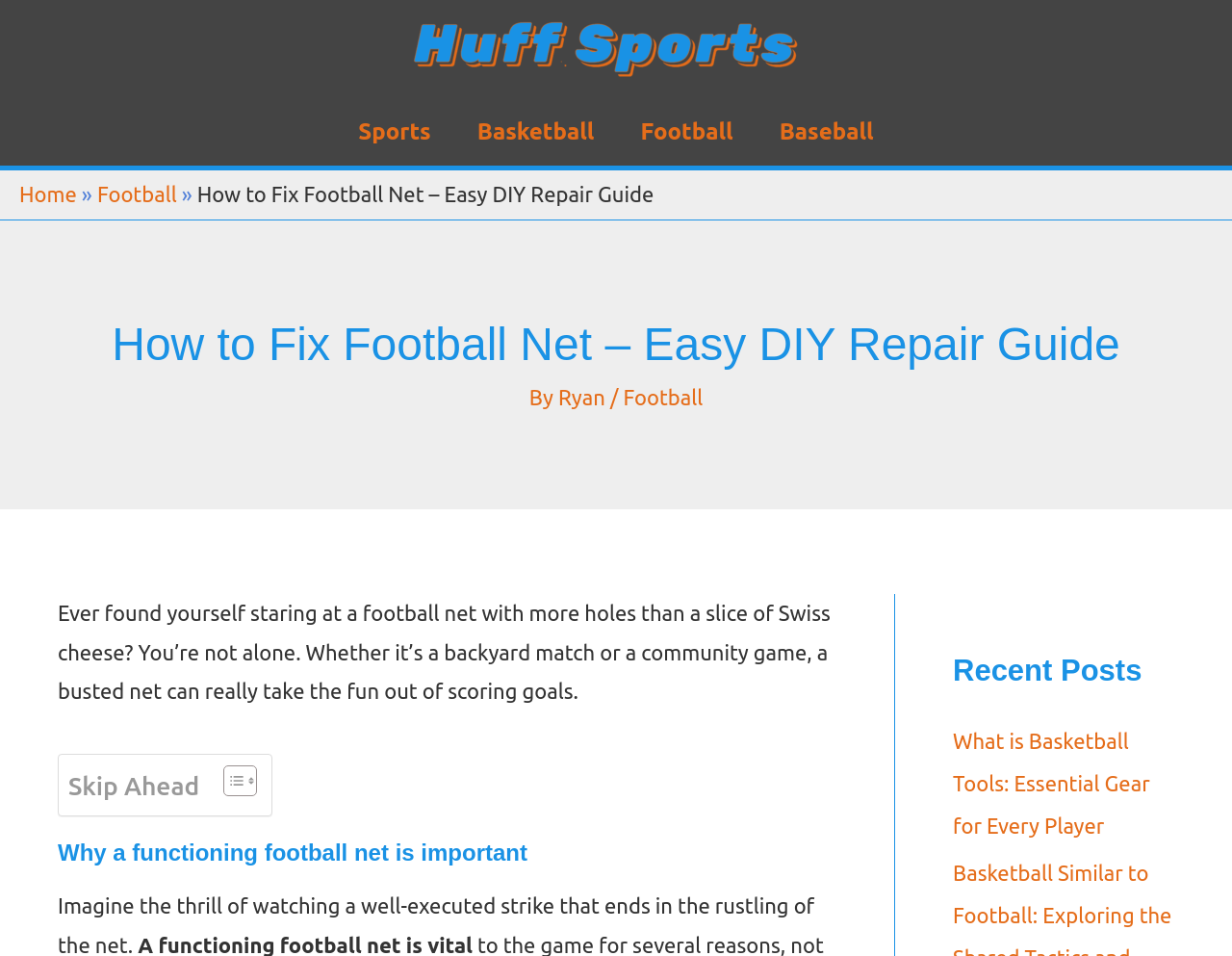Determine the bounding box coordinates of the target area to click to execute the following instruction: "Go to the 'Football' category."

[0.501, 0.103, 0.614, 0.173]